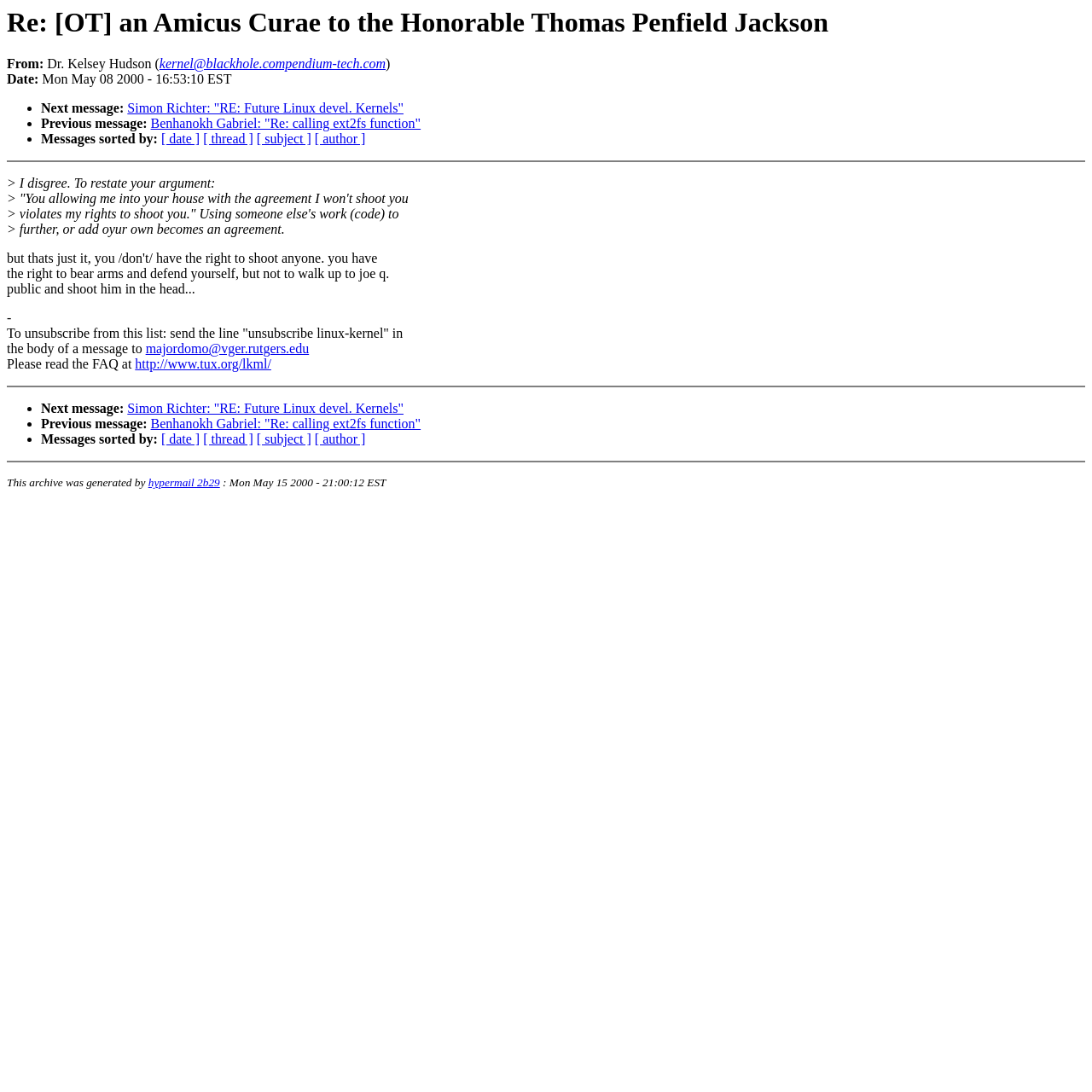Answer the question with a single word or phrase: 
What is the subject of the email?

Re: [OT] an Amicus Curae to the Honorable